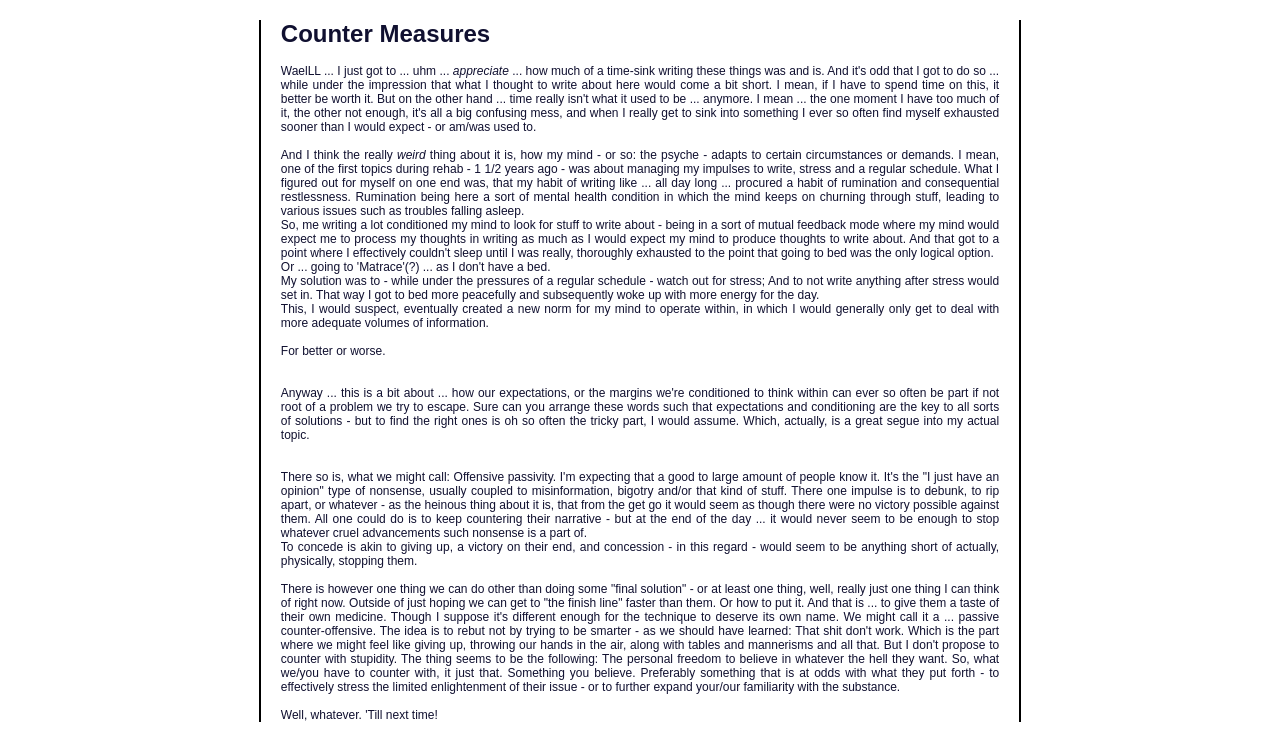What is the author's habit that led to rumination and restlessness?
Answer with a single word or phrase, using the screenshot for reference.

Writing all day long